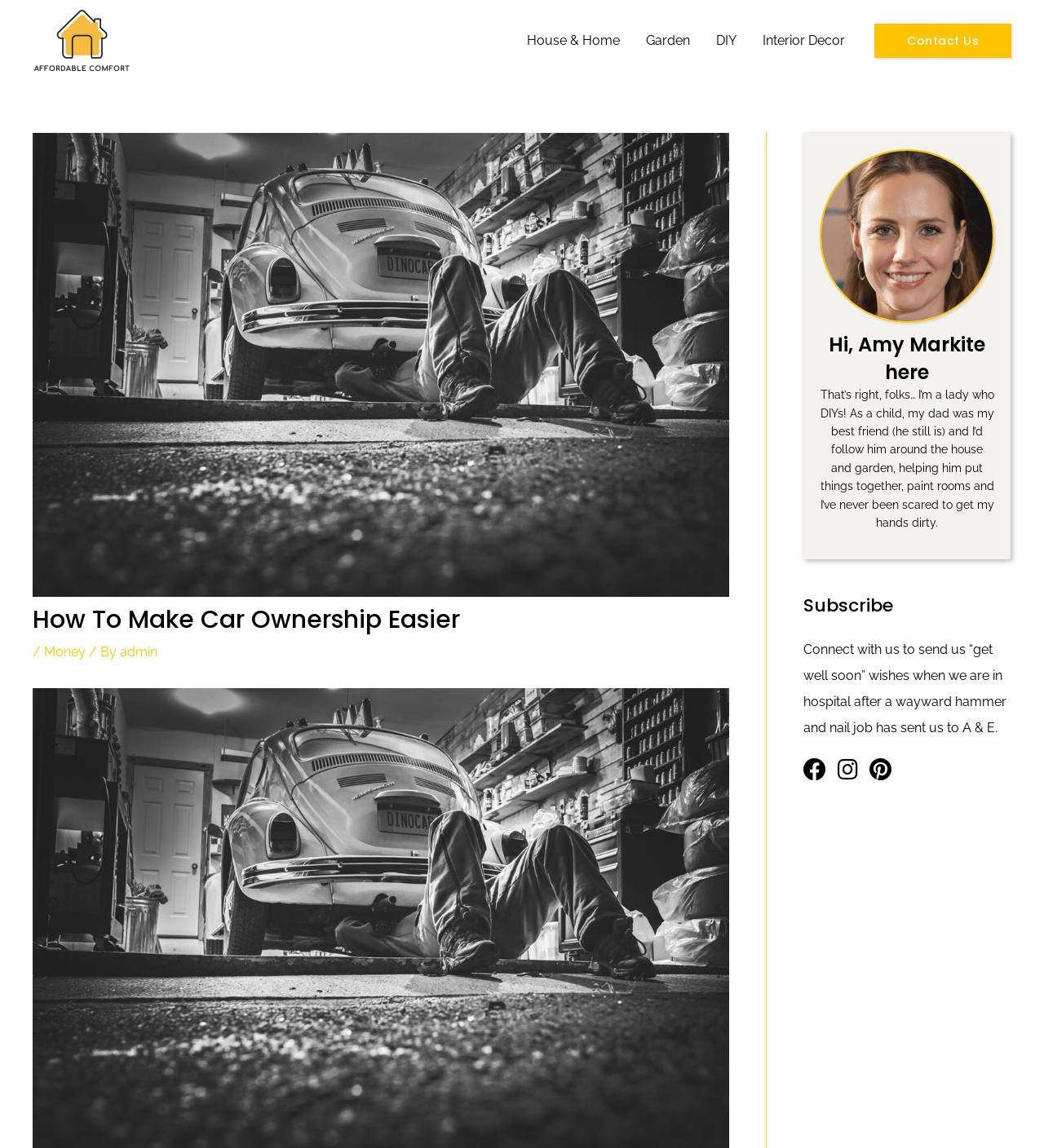Specify the bounding box coordinates of the element's region that should be clicked to achieve the following instruction: "Click on the 'admin' link". The bounding box coordinates consist of four float numbers between 0 and 1, in the format [left, top, right, bottom].

[0.115, 0.561, 0.151, 0.575]